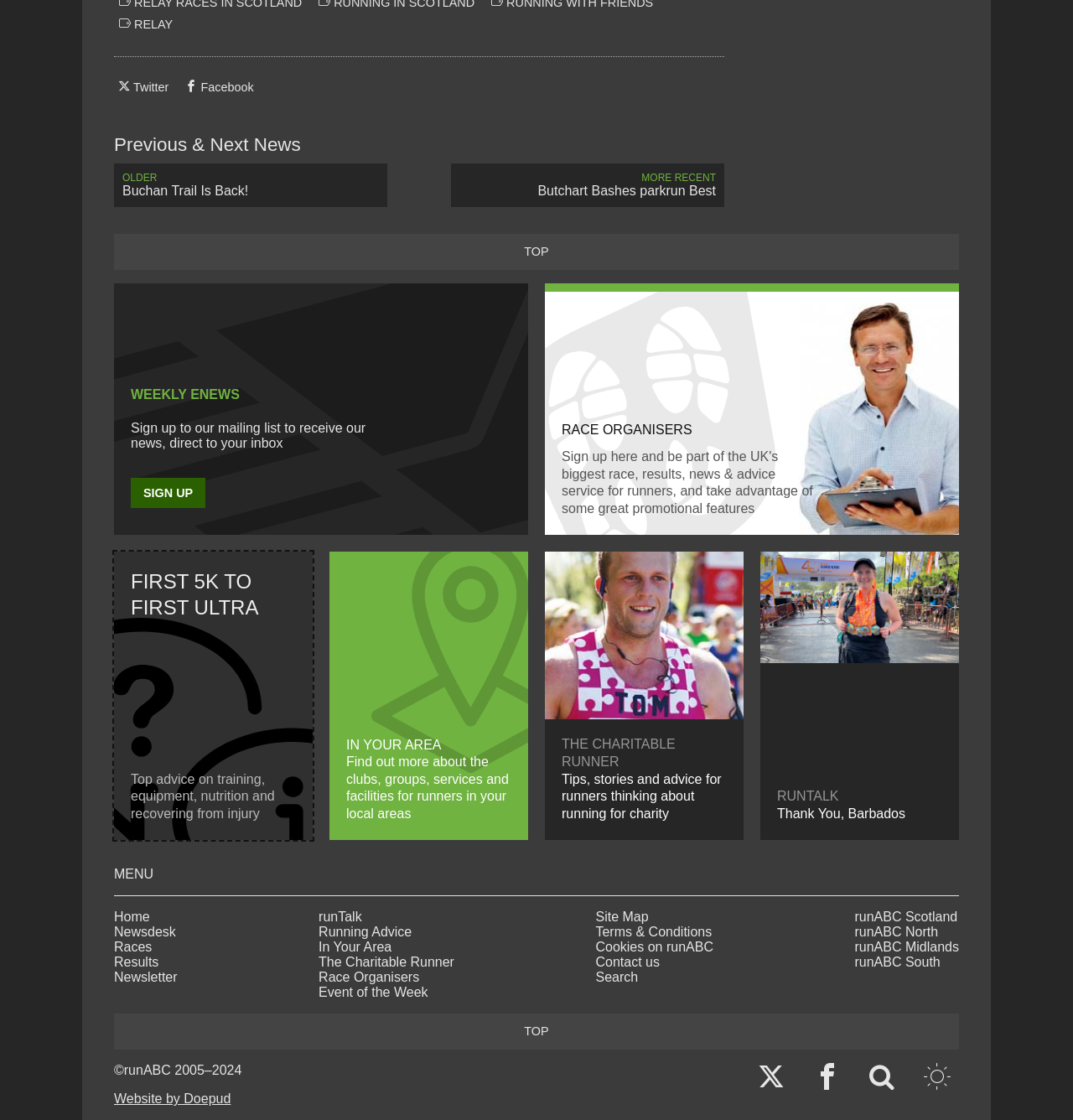Refer to the image and provide a thorough answer to this question:
What is the purpose of the 'TOP' link?

The 'TOP' link is located at the bottom of the page, and its purpose is to allow users to quickly navigate to the top of the page, likely to access the main navigation menu or other important elements.